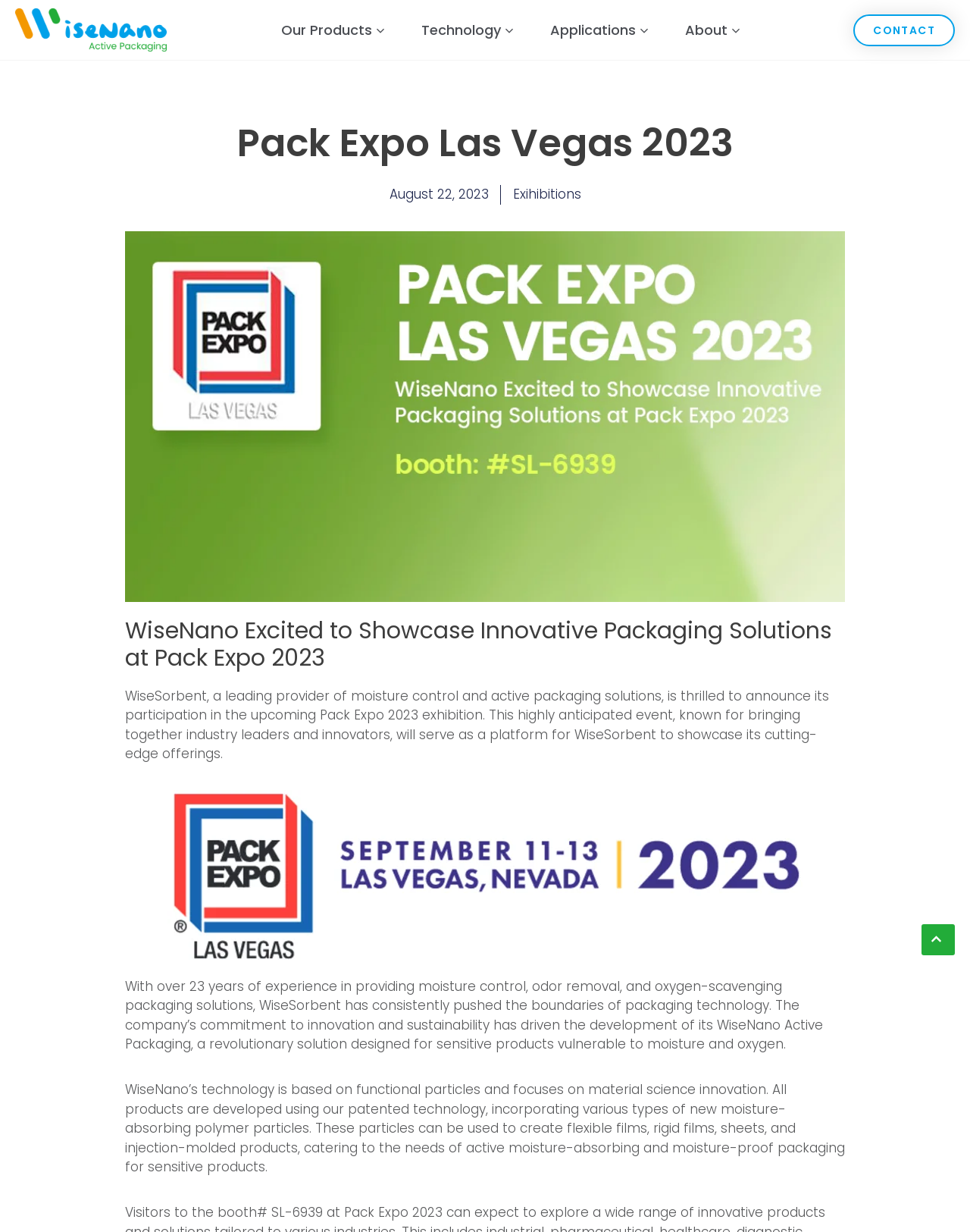What is the purpose of WiseSorbent's participation in Pack Expo 2023?
Answer the question with detailed information derived from the image.

According to the webpage, WiseSorbent is participating in Pack Expo 2023 to showcase its cutting-edge offerings, as mentioned in the StaticText element with ID 1017.